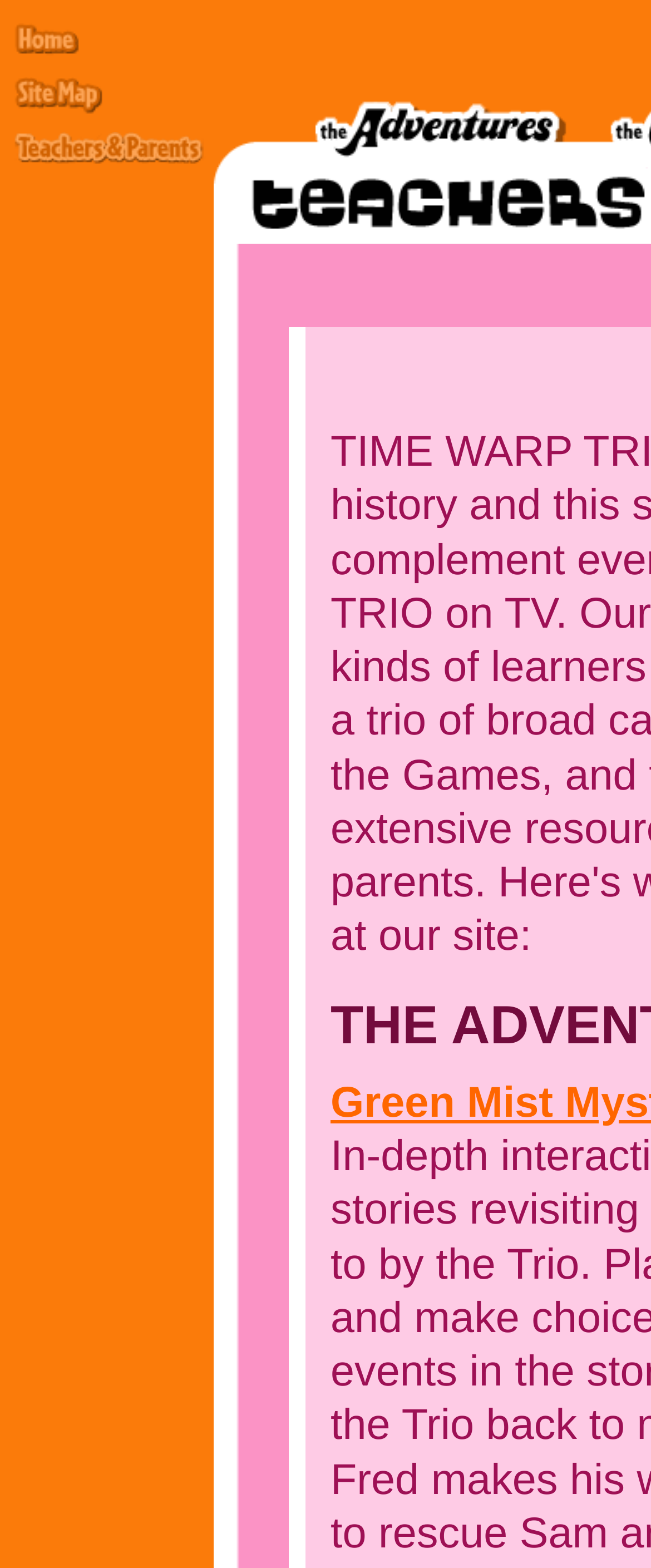Using the provided description alt="Teachers & Parents", find the bounding box coordinates for the UI element. Provide the coordinates in (top-left x, top-left y, bottom-right x, bottom-right y) format, ensuring all values are between 0 and 1.

[0.018, 0.095, 0.318, 0.11]